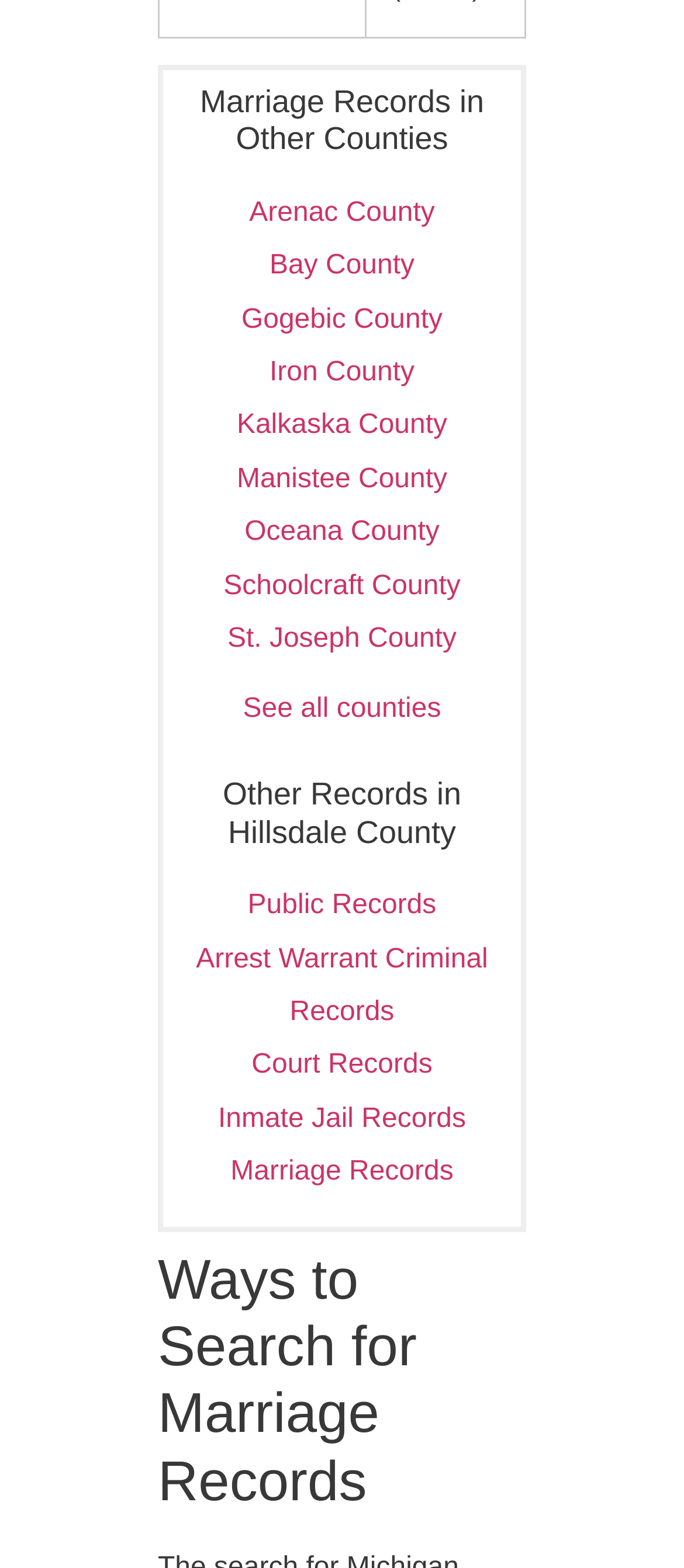Carefully observe the image and respond to the question with a detailed answer:
Is the webpage focused on a specific county?

While the webpage does provide information about Hillsdale County, it also lists multiple other counties and provides links to their respective records, suggesting that the webpage is not focused on a single specific county.